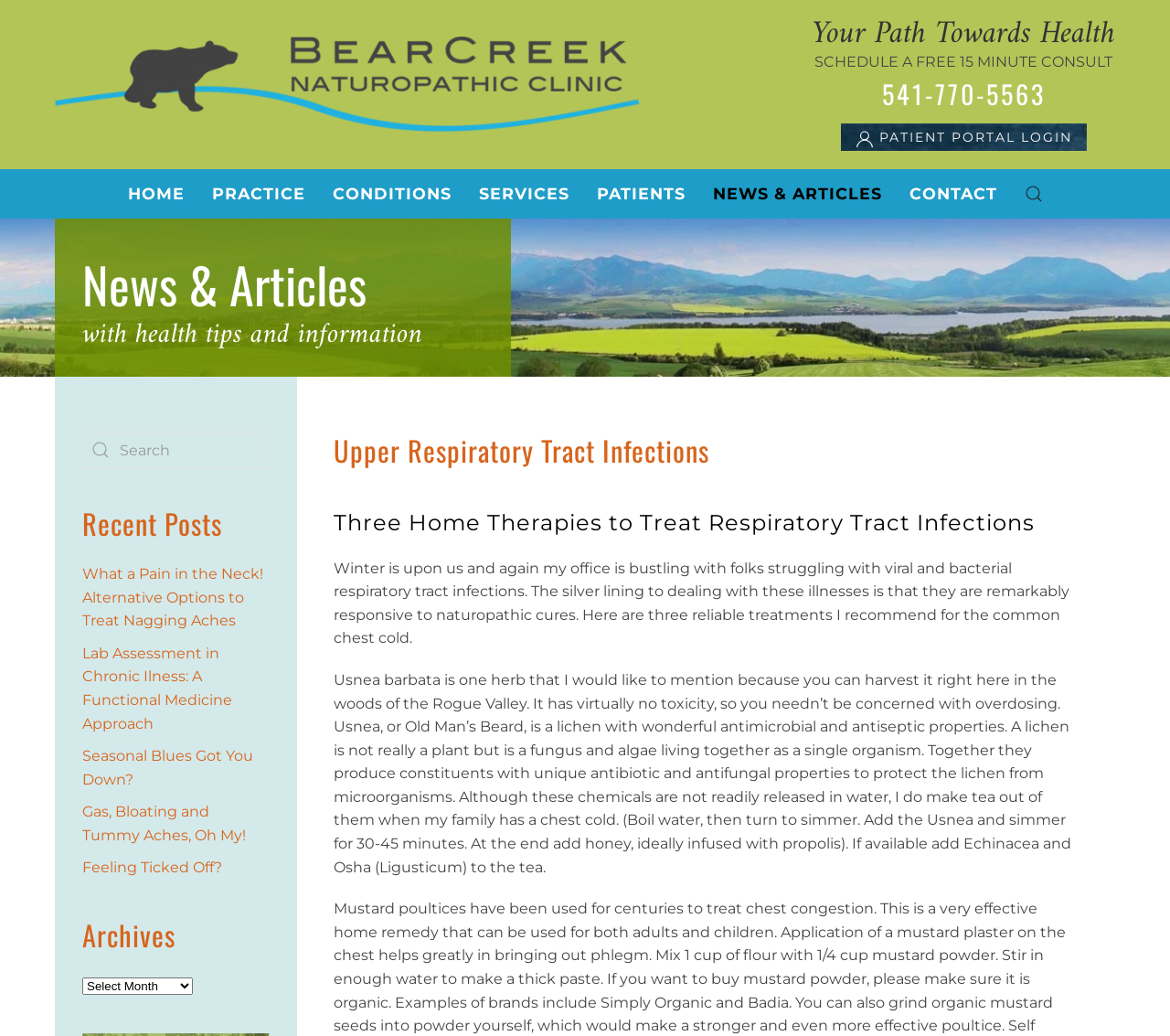What is the name of the herb mentioned in the article?
Answer the question with as much detail as possible.

I found the answer by looking at the StaticText element with the text 'Usnea barbata is one herb that I would like to mention...' which is located in the main content area of the webpage, indicating that it is the name of the herb mentioned in the article.